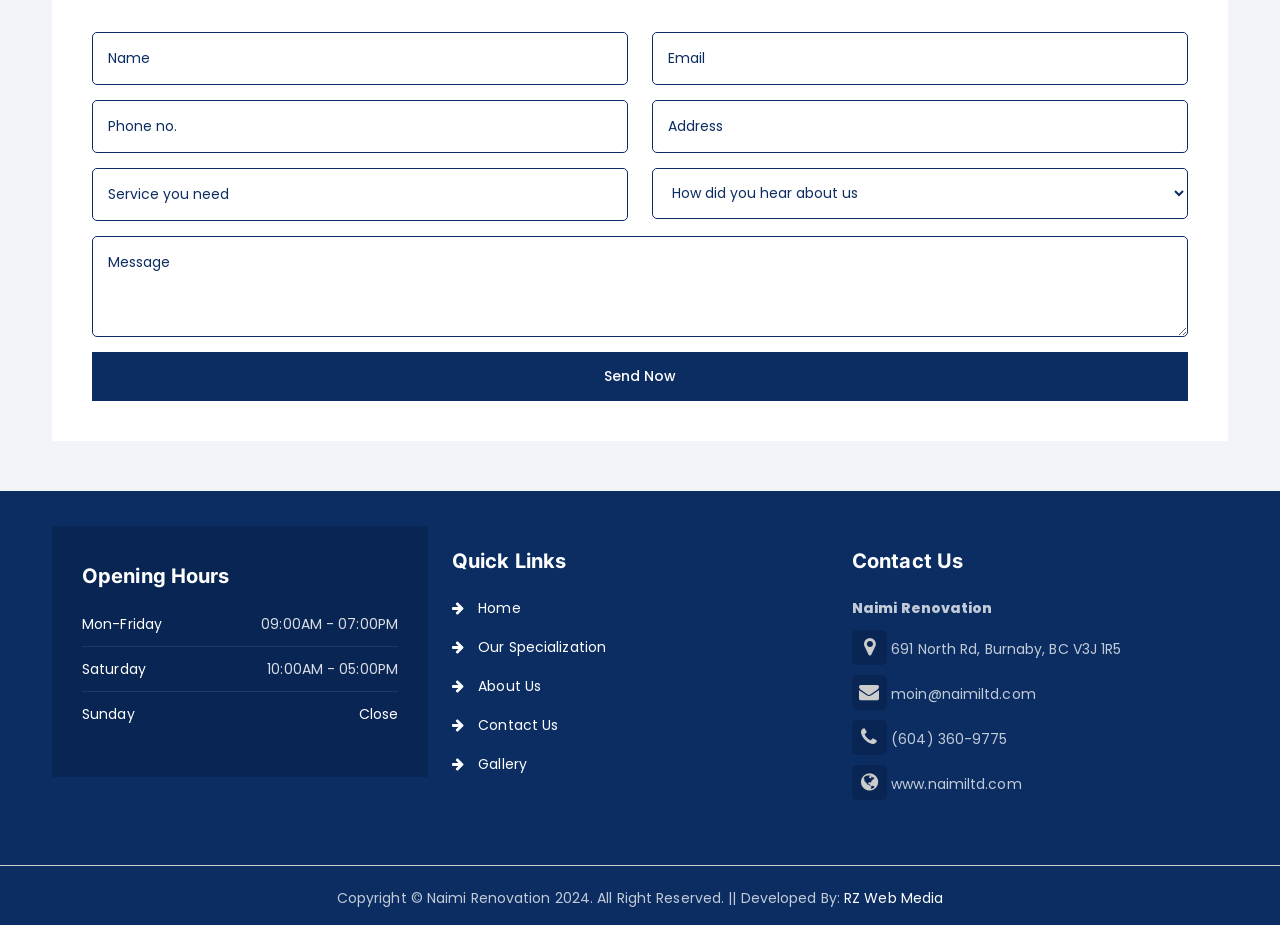What is the developer of the website?
Give a thorough and detailed response to the question.

The developer of the website is credited at the bottom of the page, where it is stated as 'Developed By: RZ Web Media', indicating that RZ Web Media is the developer of the website.